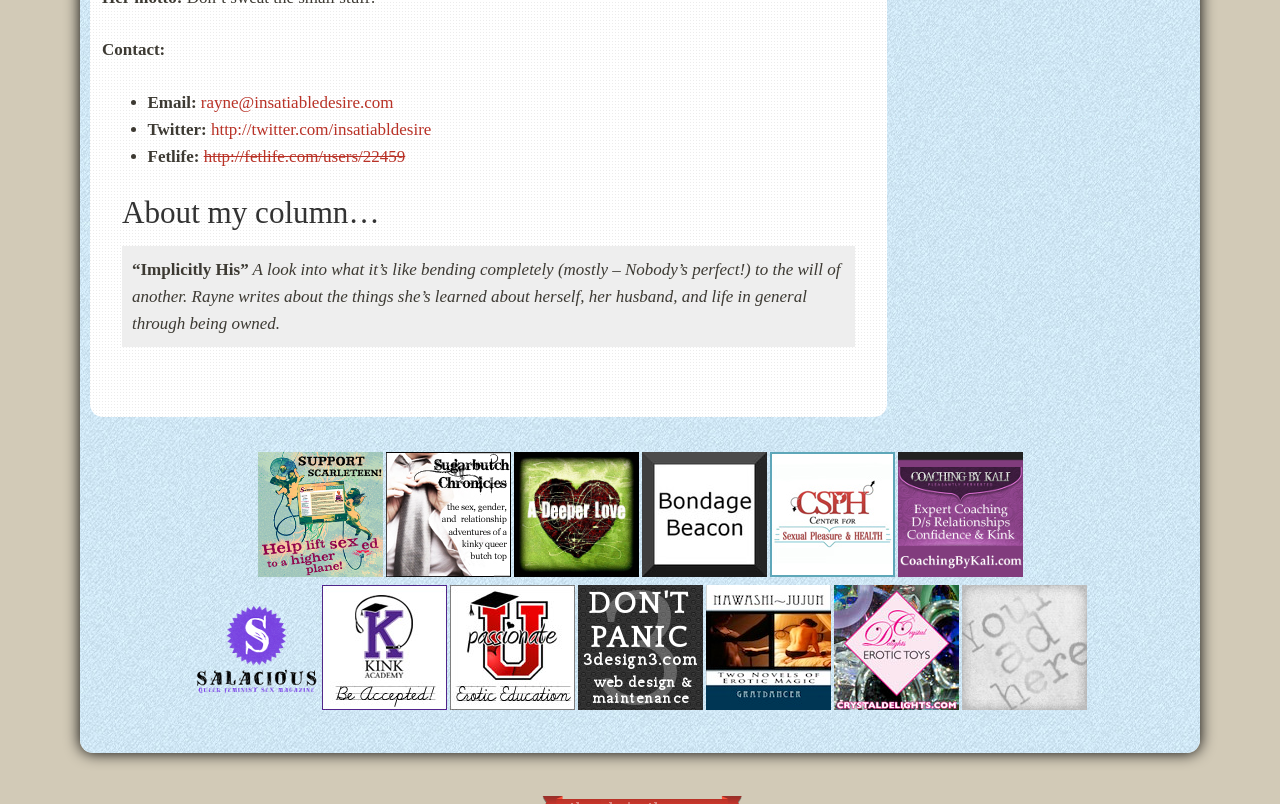Examine the screenshot and answer the question in as much detail as possible: What is the Twitter handle of the author?

The Twitter handle of the author can be found in the contact information section at the top of the webpage, where it is listed as 'Twitter: http://twitter.com/insatiabldesire'.